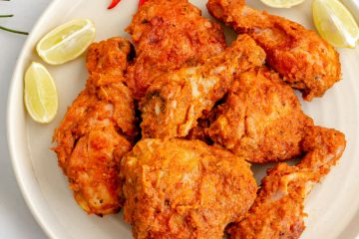Offer a meticulous description of the image.

This vibrant image showcases a platter of crispy, golden-brown Peri Peri chicken, arranged appetizingly and garnished with lime wedges. The succulent pieces feature a crispy exterior that hints at a deliciously spicy flavor, ideal for those who enjoy bold tastes. Complementing the chicken are fresh lime wedges that add a zesty freshness, while red chili slices in the backdrop suggest a hint of additional spice. This dish is part of a recipe featured on a food blog, promising an indulgent culinary experience perfect for family gatherings or festive occasions.